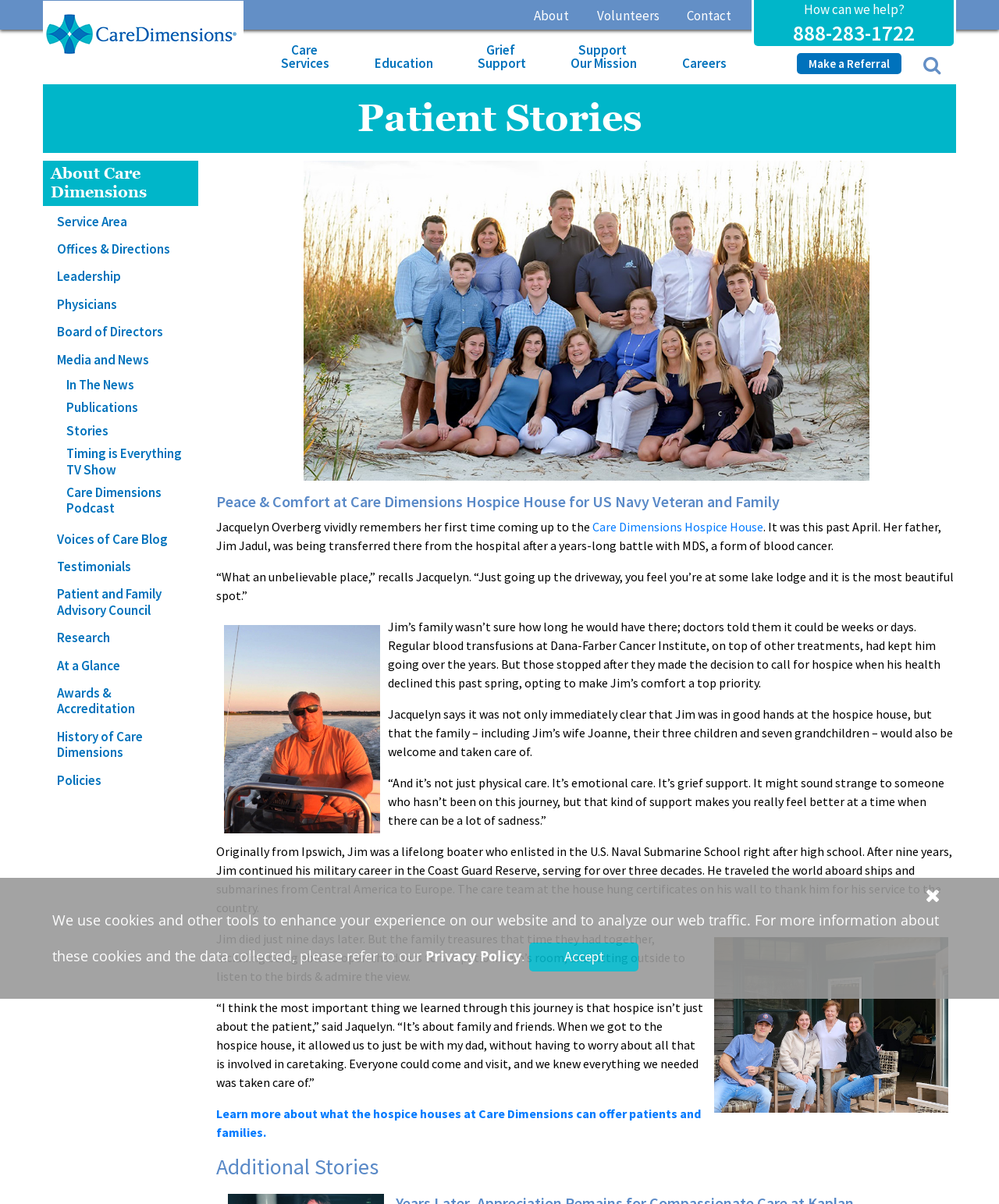Respond with a single word or phrase to the following question: What is the phone number to contact Care Dimensions?

888-283-1722